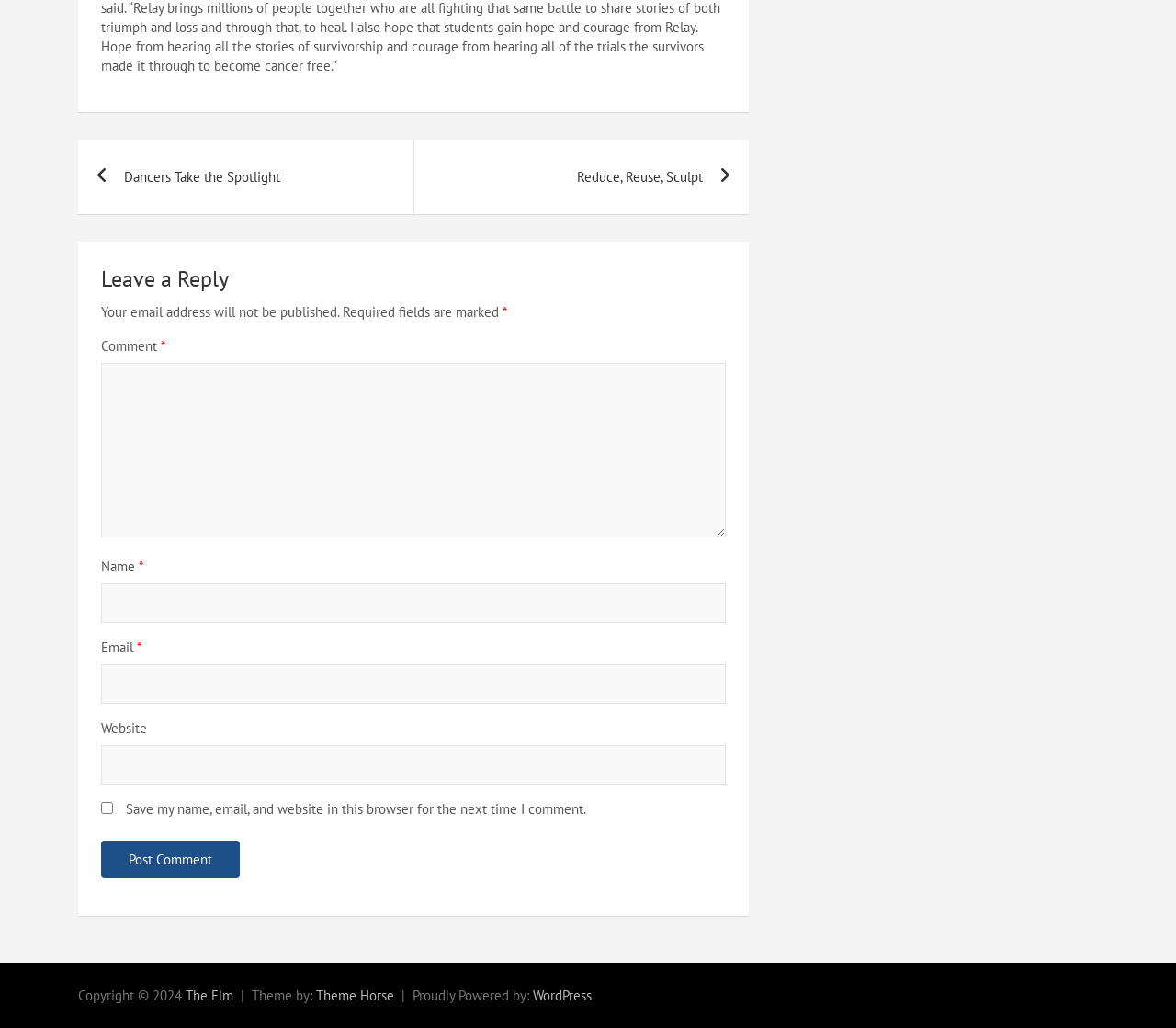What is the required information to leave a comment?
Kindly offer a detailed explanation using the data available in the image.

The comment form requires users to fill in their name, email, and comment text, as indicated by the asterisk symbol (*) next to each field. These fields are mandatory to submit a comment.